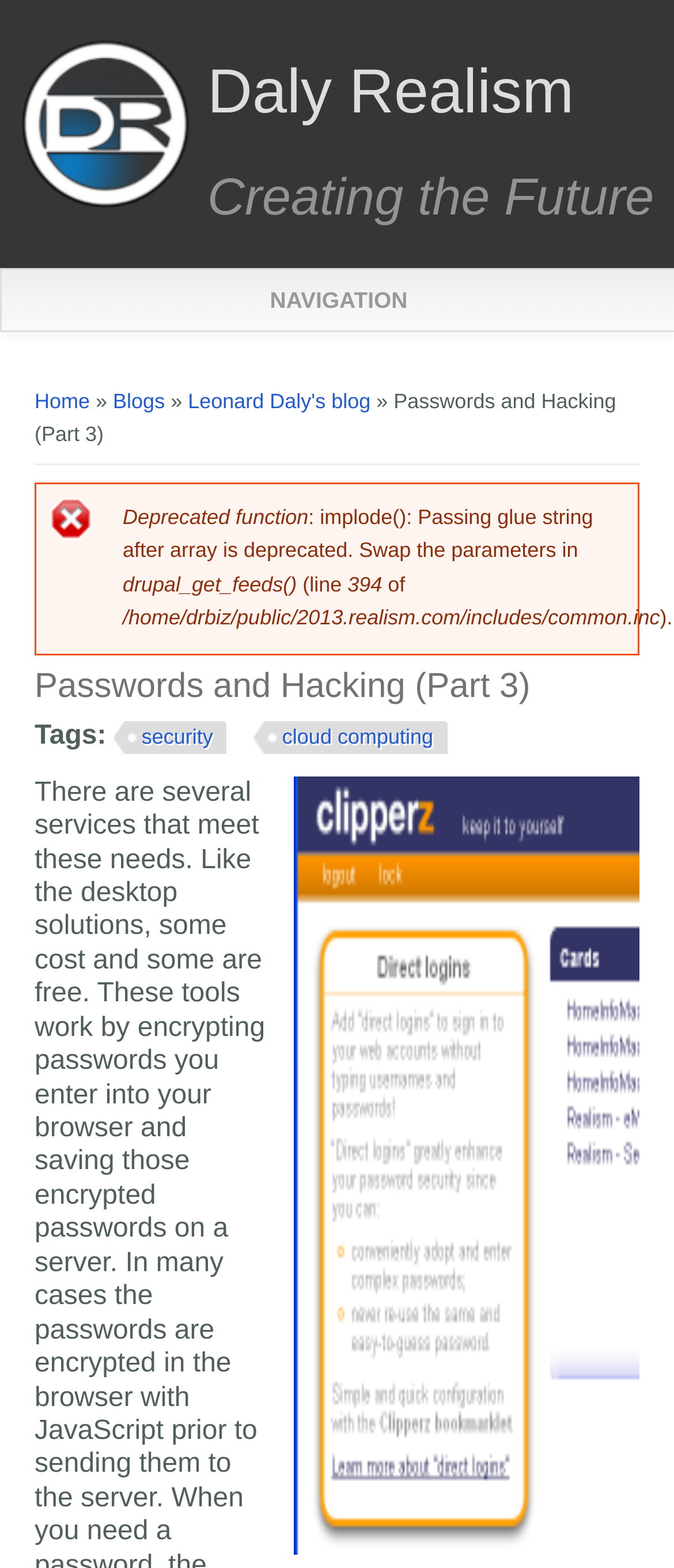Extract the bounding box coordinates for the described element: "aria-label="Open menu"". The coordinates should be represented as four float numbers between 0 and 1: [left, top, right, bottom].

None